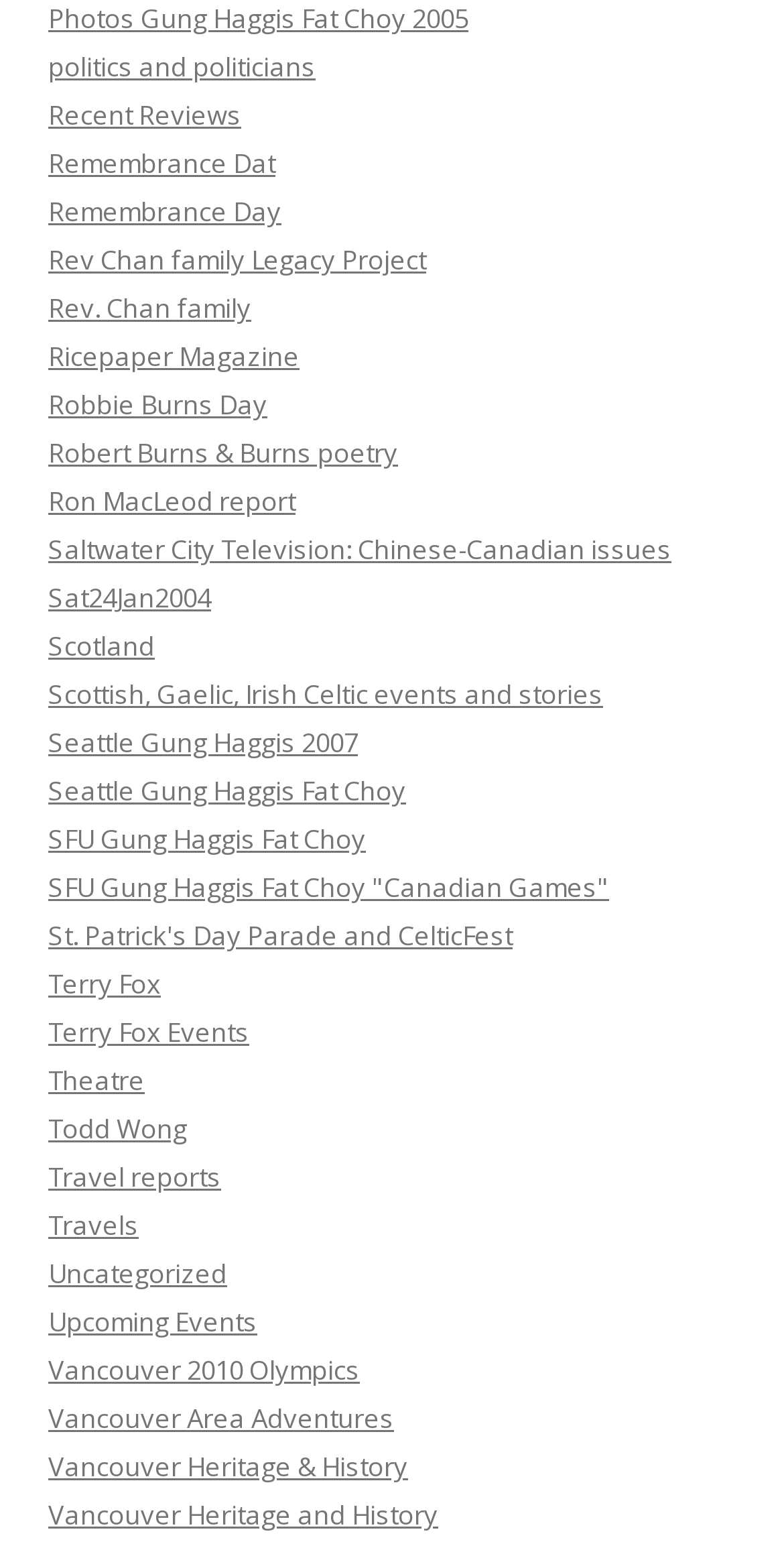Identify the bounding box coordinates of the section to be clicked to complete the task described by the following instruction: "Read about politics and politicians". The coordinates should be four float numbers between 0 and 1, formatted as [left, top, right, bottom].

[0.062, 0.032, 0.403, 0.055]